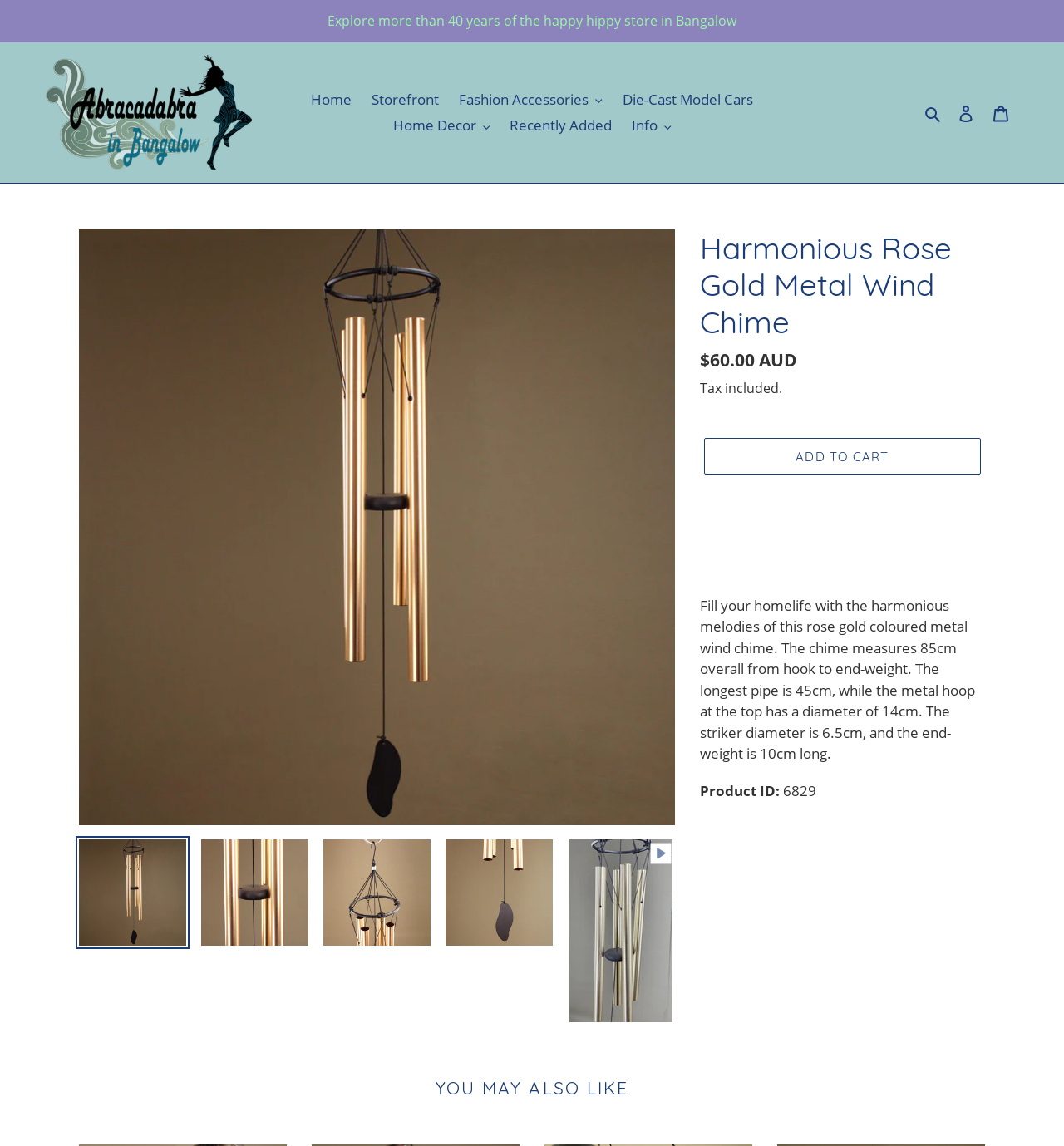What is the diameter of the metal hoop?
Refer to the screenshot and deliver a thorough answer to the question presented.

I found the diameter of the metal hoop by reading the product description, which states that 'the metal hoop at the top has a diameter of 14cm'.